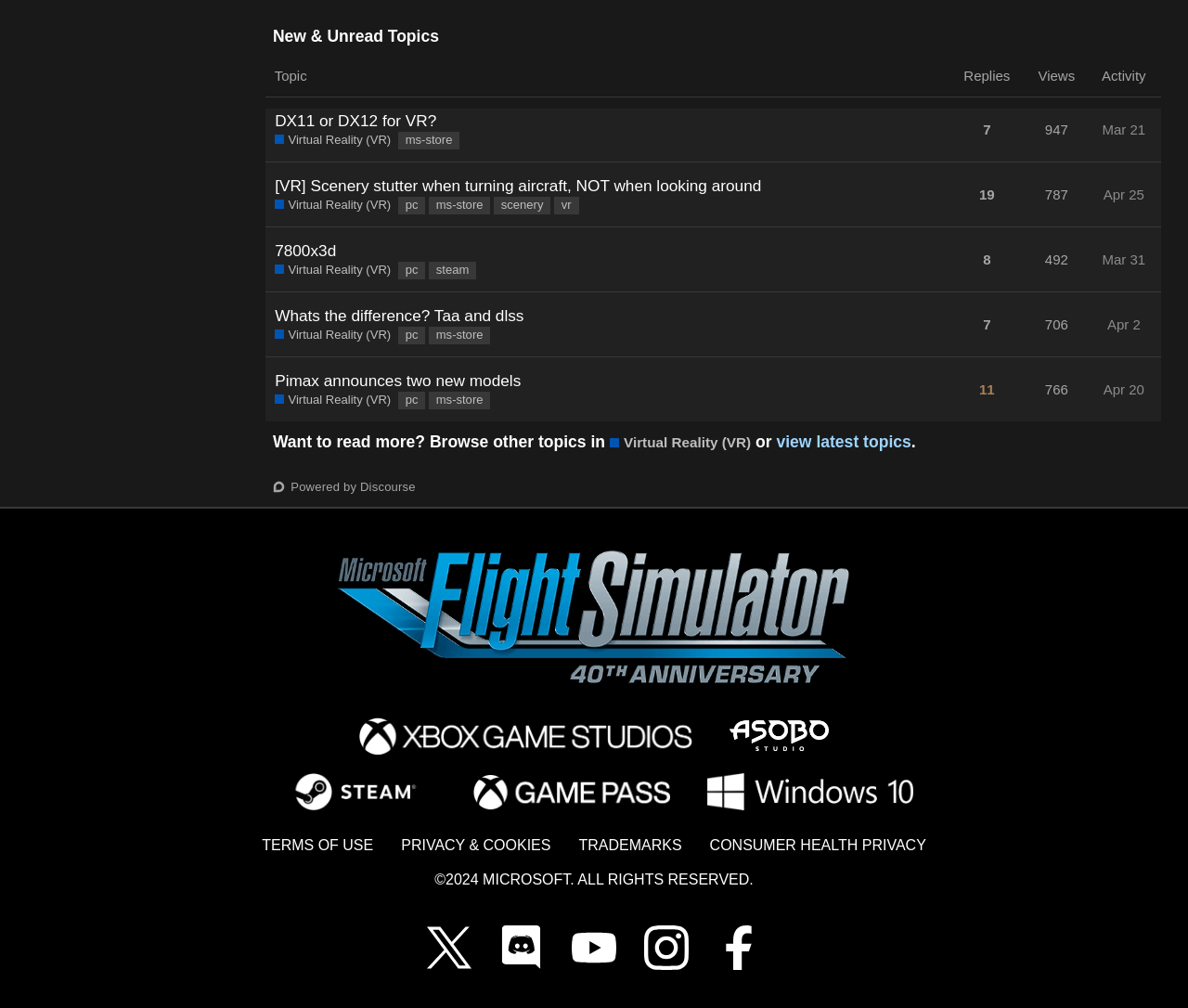What is the view count of the topic '7800x3d'?
Please answer the question with as much detail as possible using the screenshot.

The view count of the topic '7800x3d' can be found in the gridcell containing the text 'this topic has been viewed 492 times', which indicates that the topic has been viewed 492 times.